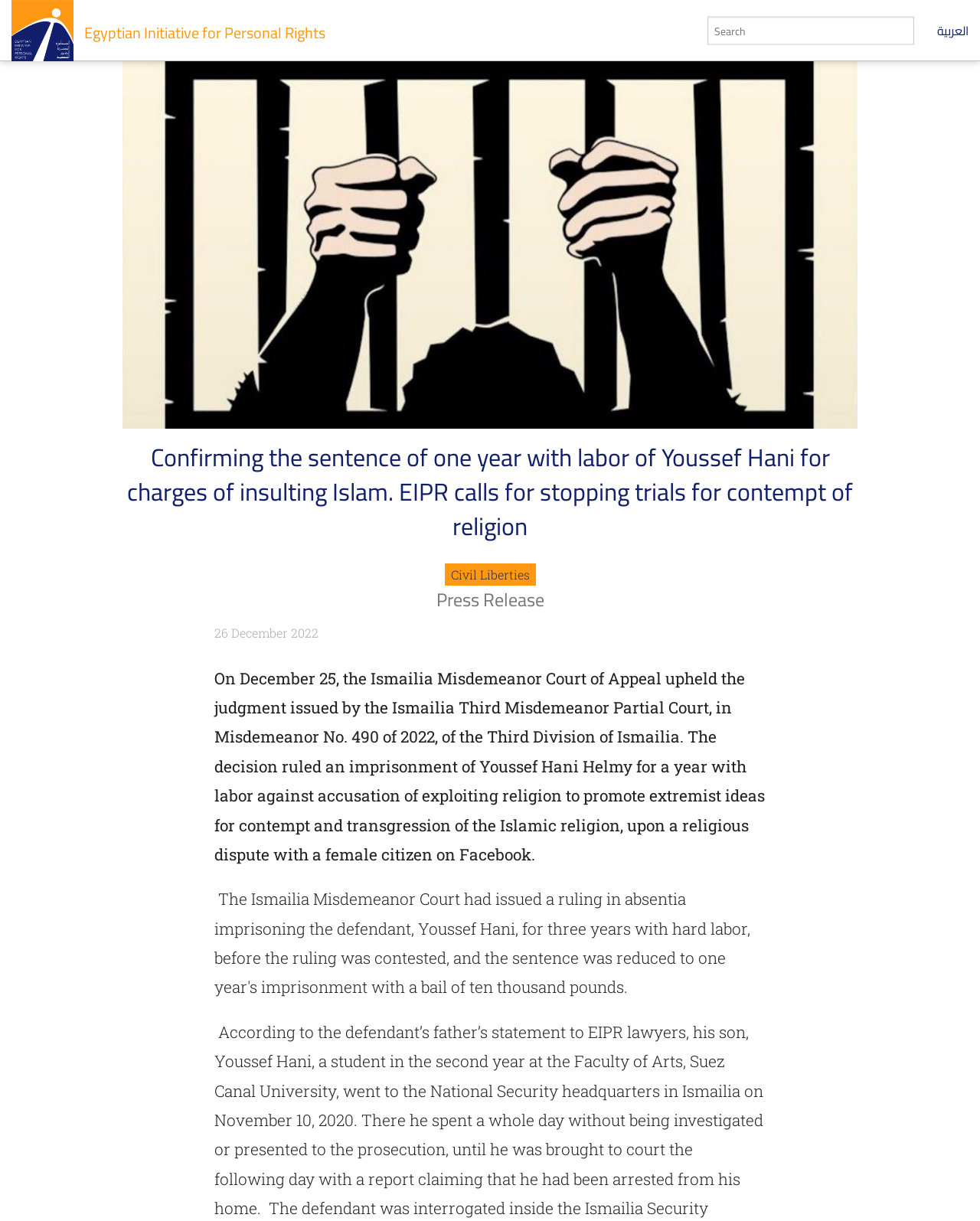Based on the element description: "Egyptian Initiative for Personal Rights", identify the UI element and provide its bounding box coordinates. Use four float numbers between 0 and 1, [left, top, right, bottom].

[0.086, 0.015, 0.332, 0.038]